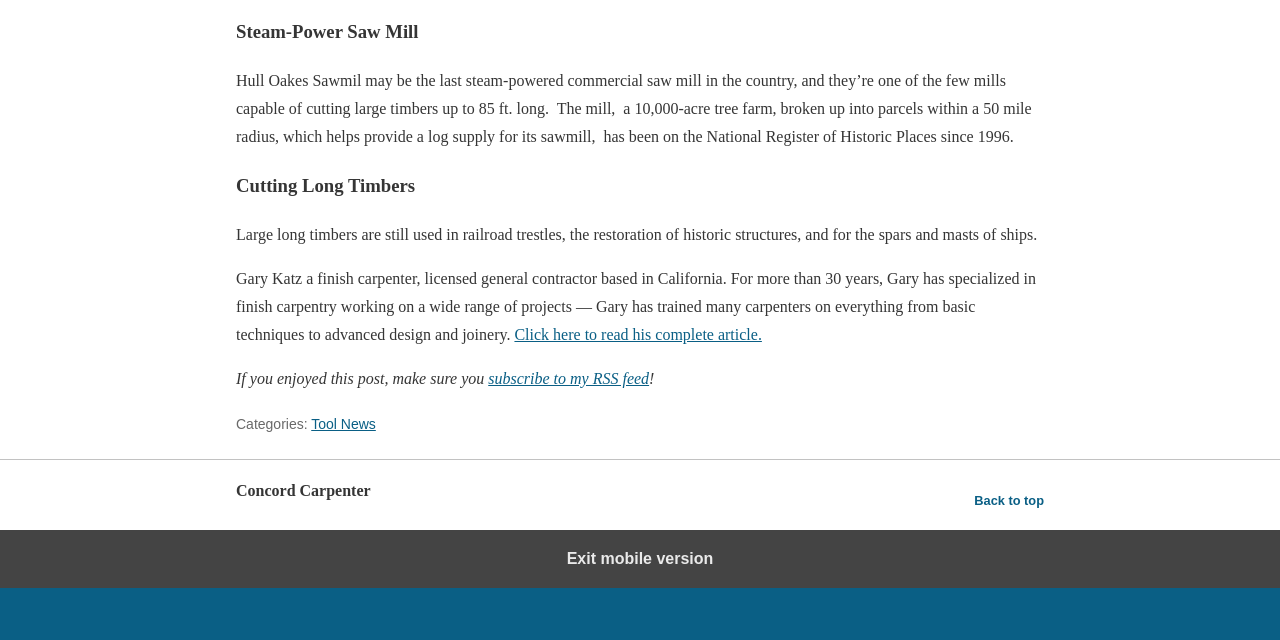Identify the bounding box coordinates for the UI element mentioned here: "Tool News". Provide the coordinates as four float values between 0 and 1, i.e., [left, top, right, bottom].

[0.243, 0.65, 0.294, 0.675]